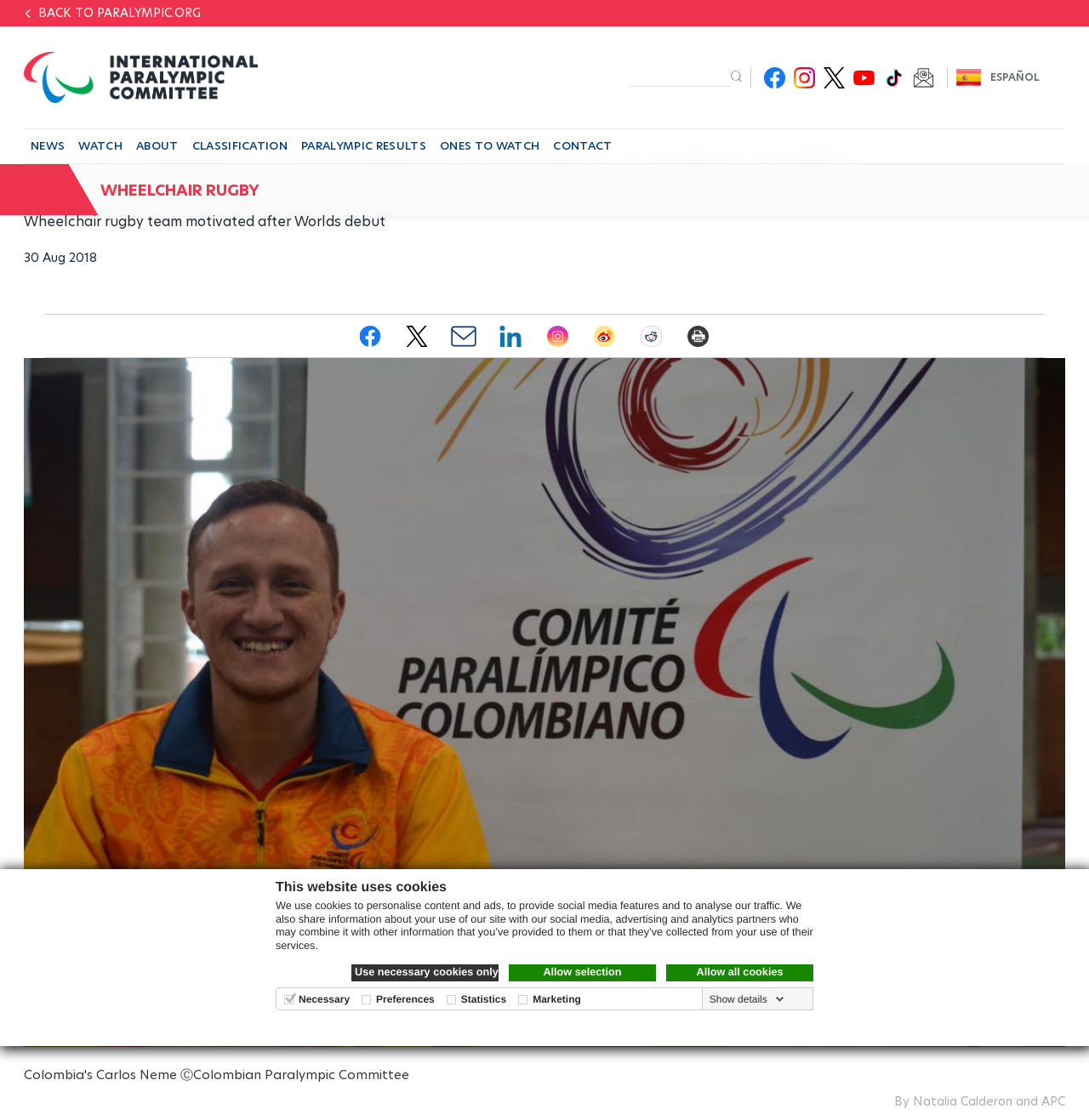Kindly respond to the following question with a single word or a brief phrase: 
What is the language of the website?

English